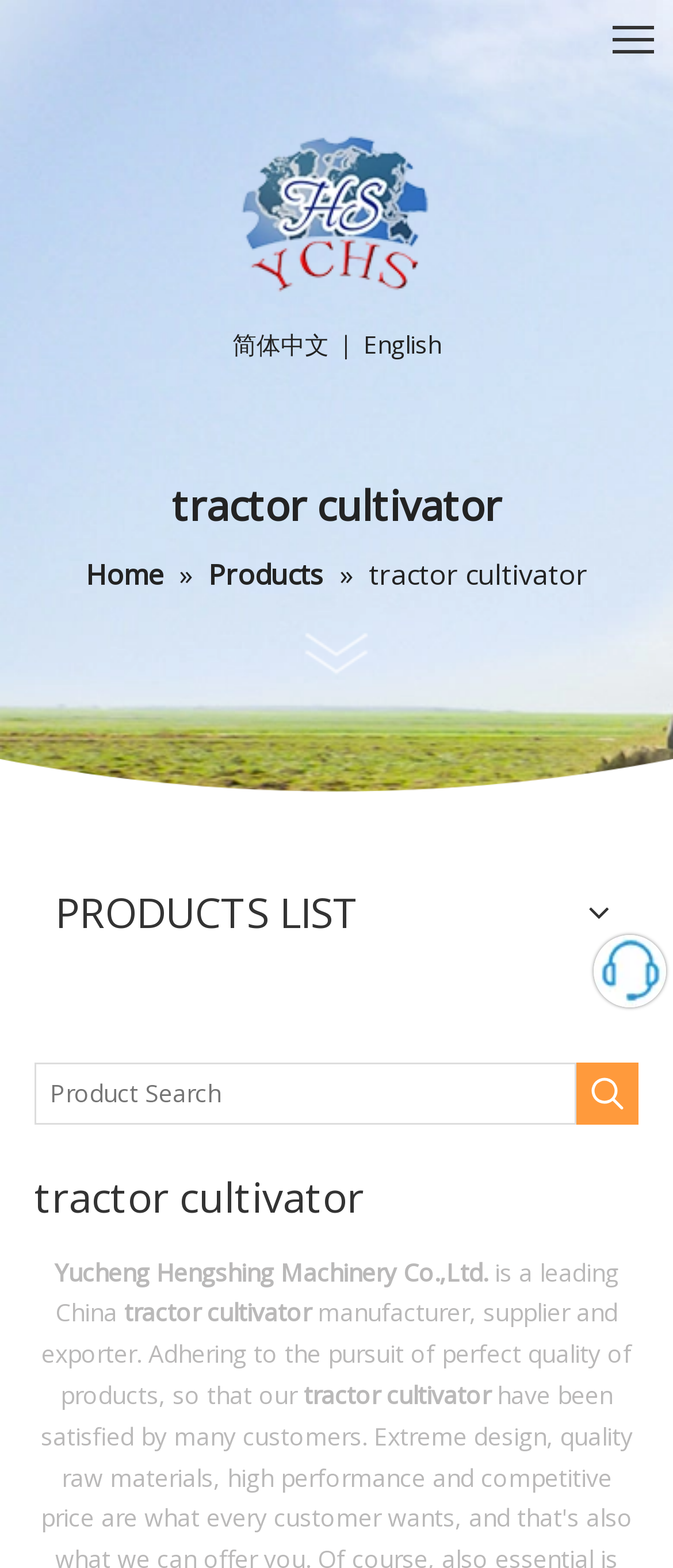Please respond in a single word or phrase: 
What is the company's business role?

manufacturer, supplier and exporter